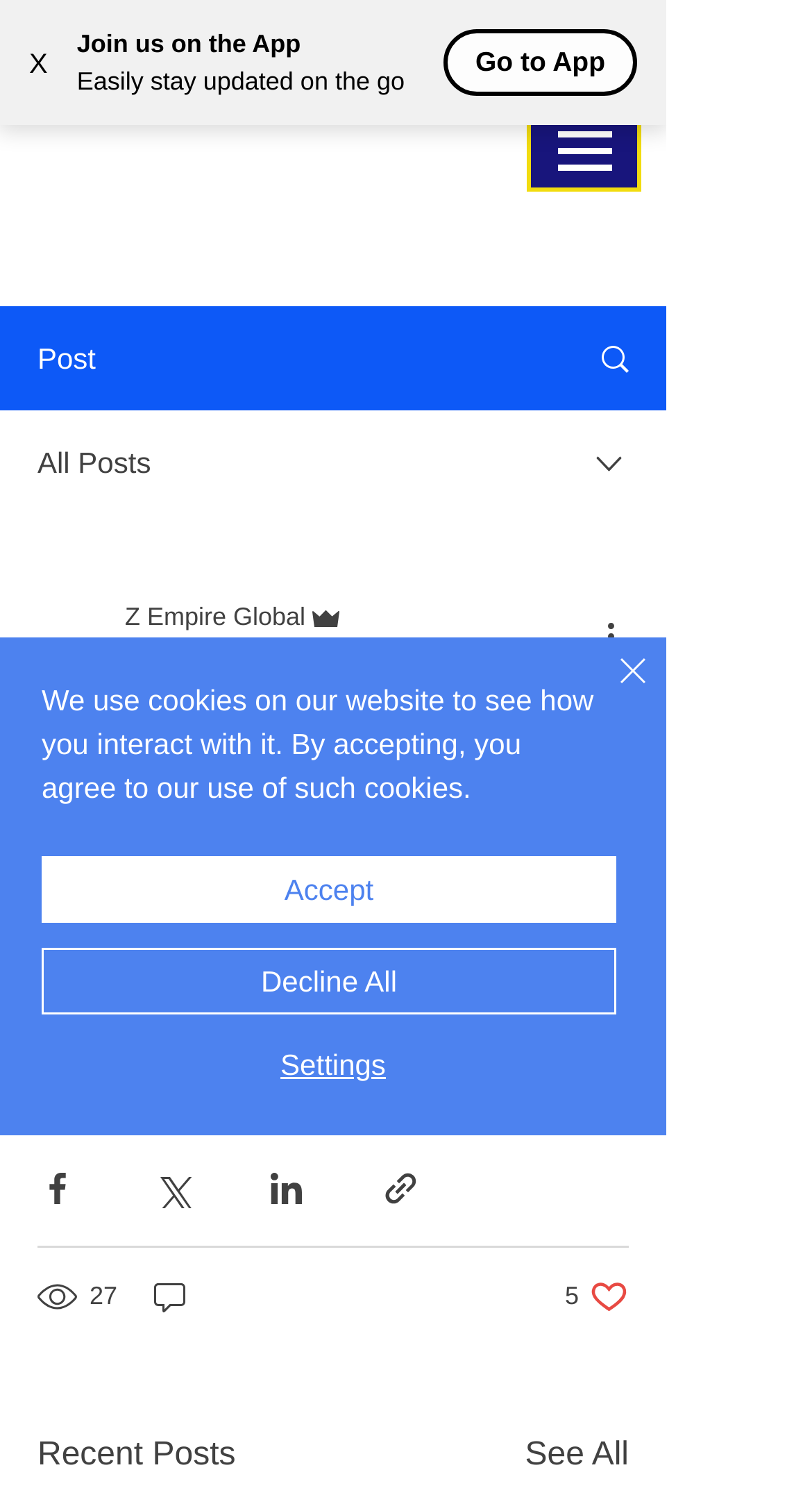Locate the UI element that matches the description Decline All in the webpage screenshot. Return the bounding box coordinates in the format (top-left x, top-left y, bottom-right x, bottom-right y), with values ranging from 0 to 1.

[0.051, 0.63, 0.759, 0.674]